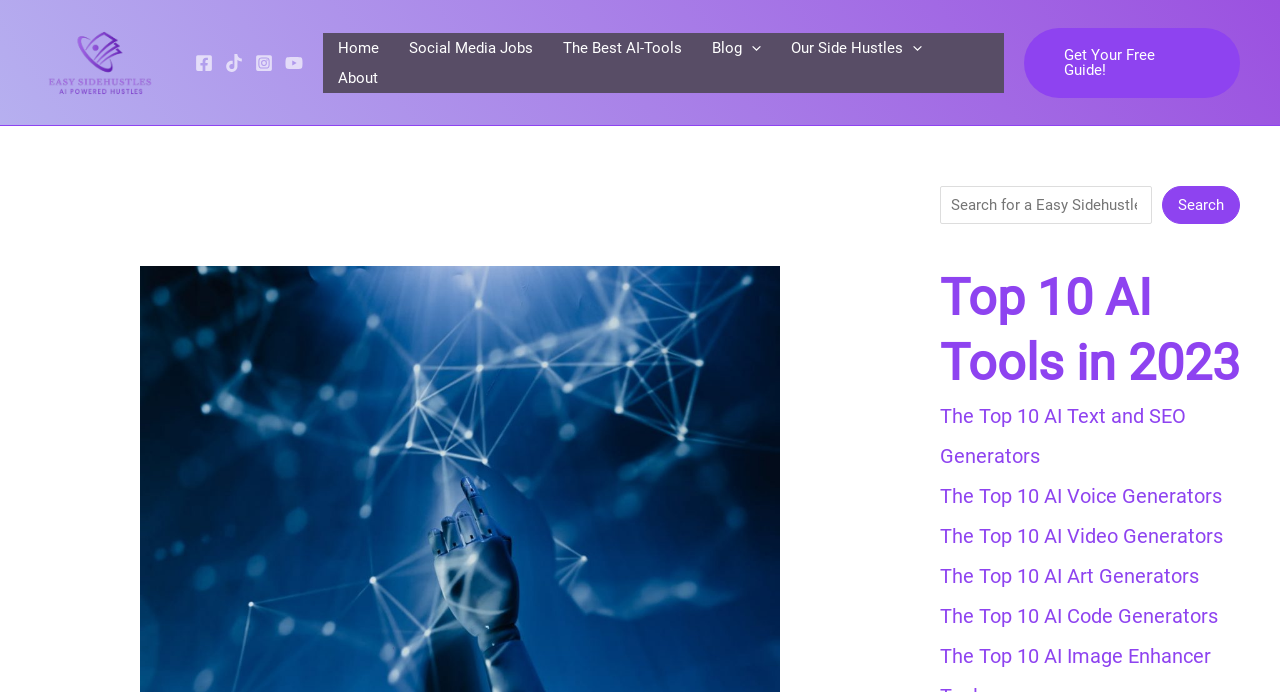Determine the coordinates of the bounding box that should be clicked to complete the instruction: "Click on the Facebook link". The coordinates should be represented by four float numbers between 0 and 1: [left, top, right, bottom].

[0.152, 0.078, 0.166, 0.104]